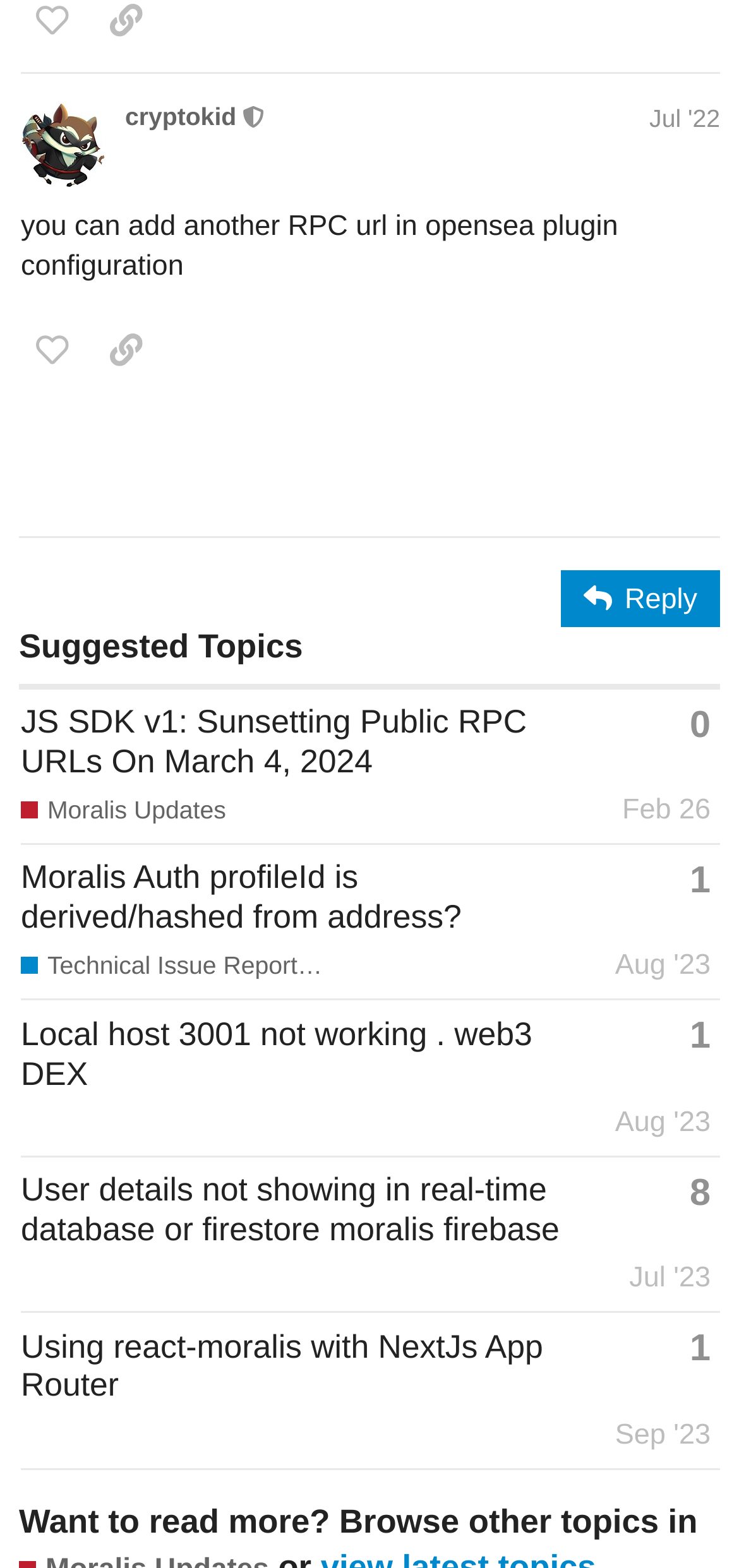Pinpoint the bounding box coordinates of the clickable area necessary to execute the following instruction: "View topic 'JS SDK v1: Sunsetting Public RPC URLs On March 4, 2024'". The coordinates should be given as four float numbers between 0 and 1, namely [left, top, right, bottom].

[0.028, 0.437, 0.713, 0.522]